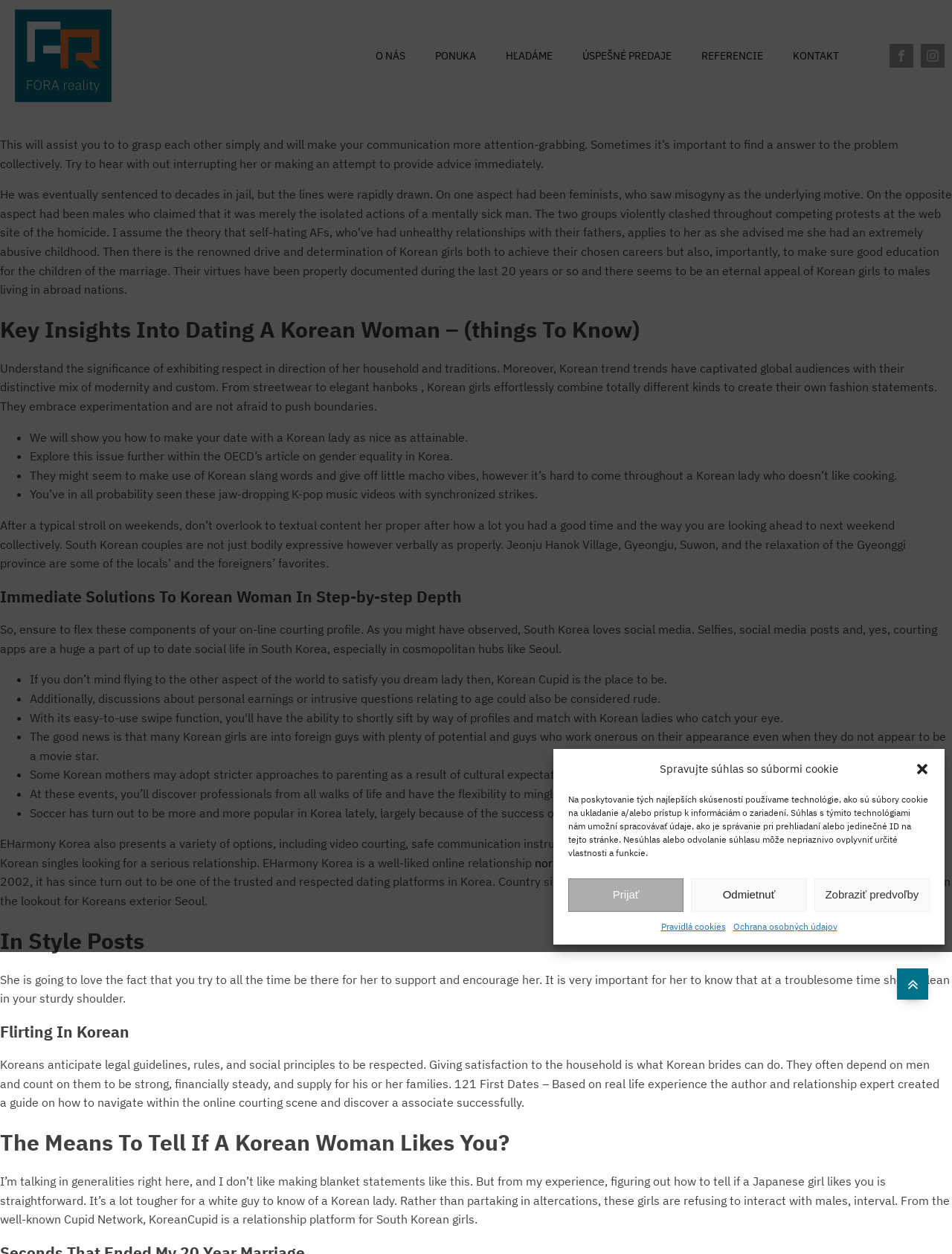Offer a thorough description of the webpage.

This webpage appears to be a blog or article about dating Korean women, with a focus on cultural differences and tips for successful relationships. The page is divided into several sections, each with a heading and multiple paragraphs of text.

At the top of the page, there is a dialog box with a title "Spravujte súhlas so súbormi cookie" (which translates to "Manage cookie consent" in English) that takes up about a quarter of the screen. Below this dialog box, there are several links to different sections of the website, including "O NÁS" (About Us), "PONUKA" (Offer), "HĽADÁME" (Search), and others.

The main content of the page starts with a brief introduction to the importance of understanding cultural differences in relationships. This is followed by a series of sections, each with a heading and multiple paragraphs of text. The sections cover topics such as key insights into dating Korean women, immediate solutions to common problems, and tips for flirting in Korean.

Throughout the page, there are several lists with bullet points, each containing tips or advice on a specific topic. There are also several links to external resources, including articles and websites, that provide additional information on related topics.

At the bottom of the page, there are several headings, including "In Style Posts" and "Flirting In Korean", which suggest that the page is part of a larger blog or website with multiple articles and topics.

Overall, the page appears to be a comprehensive guide to dating Korean women, with a focus on cultural differences and practical tips for successful relationships.